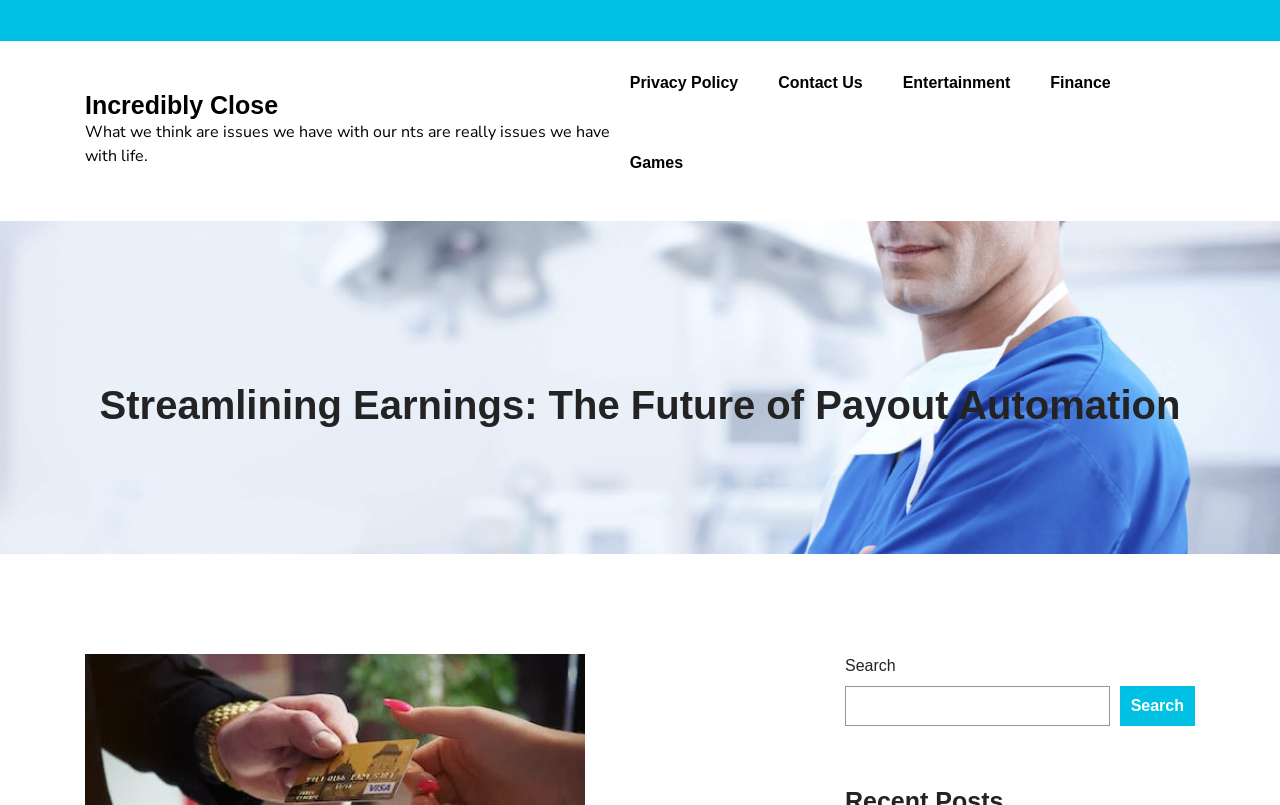Please find the bounding box coordinates of the element that needs to be clicked to perform the following instruction: "Search for something". The bounding box coordinates should be four float numbers between 0 and 1, represented as [left, top, right, bottom].

[0.66, 0.852, 0.867, 0.902]